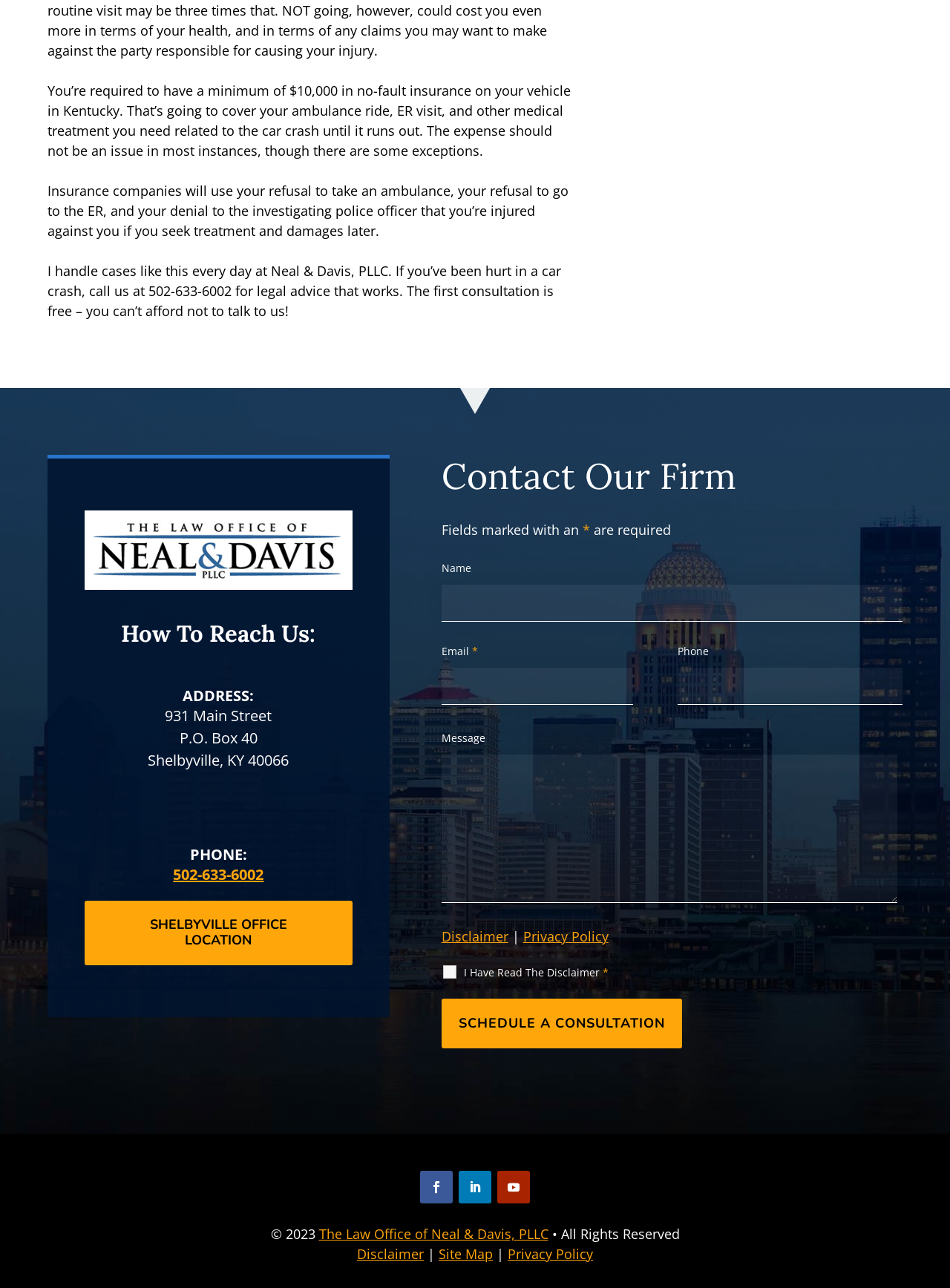What is the minimum insurance required in Kentucky?
Please provide a comprehensive answer based on the information in the image.

According to the text on the webpage, 'You’re required to have a minimum of $10,000 in no-fault insurance on your vehicle in Kentucky.' This indicates that the minimum insurance required in Kentucky is $10,000.